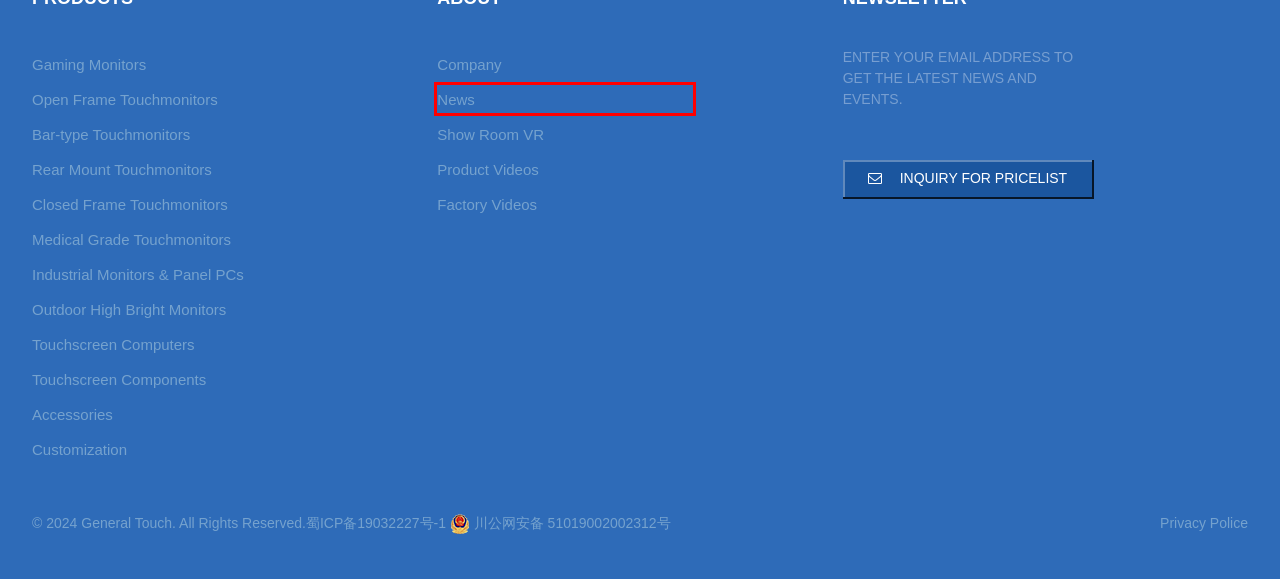Look at the screenshot of a webpage that includes a red bounding box around a UI element. Select the most appropriate webpage description that matches the page seen after clicking the highlighted element. Here are the candidates:
A. Industrial Monitors & Panel PCs - General Touch Co., Ltd.
B. Factory Videos - General Touch Co., Ltd.
C. News |
D. Bar-type Touchmonitors - General Touch Co., Ltd.
E. Open Frame Touchmonitors - General Touch Co., Ltd.
F. 全国互联网安全管理平台
G. Gaming Monitors - General Touch Co., Ltd.
H. Touchscreen Computers - General Touch Co., Ltd.

C